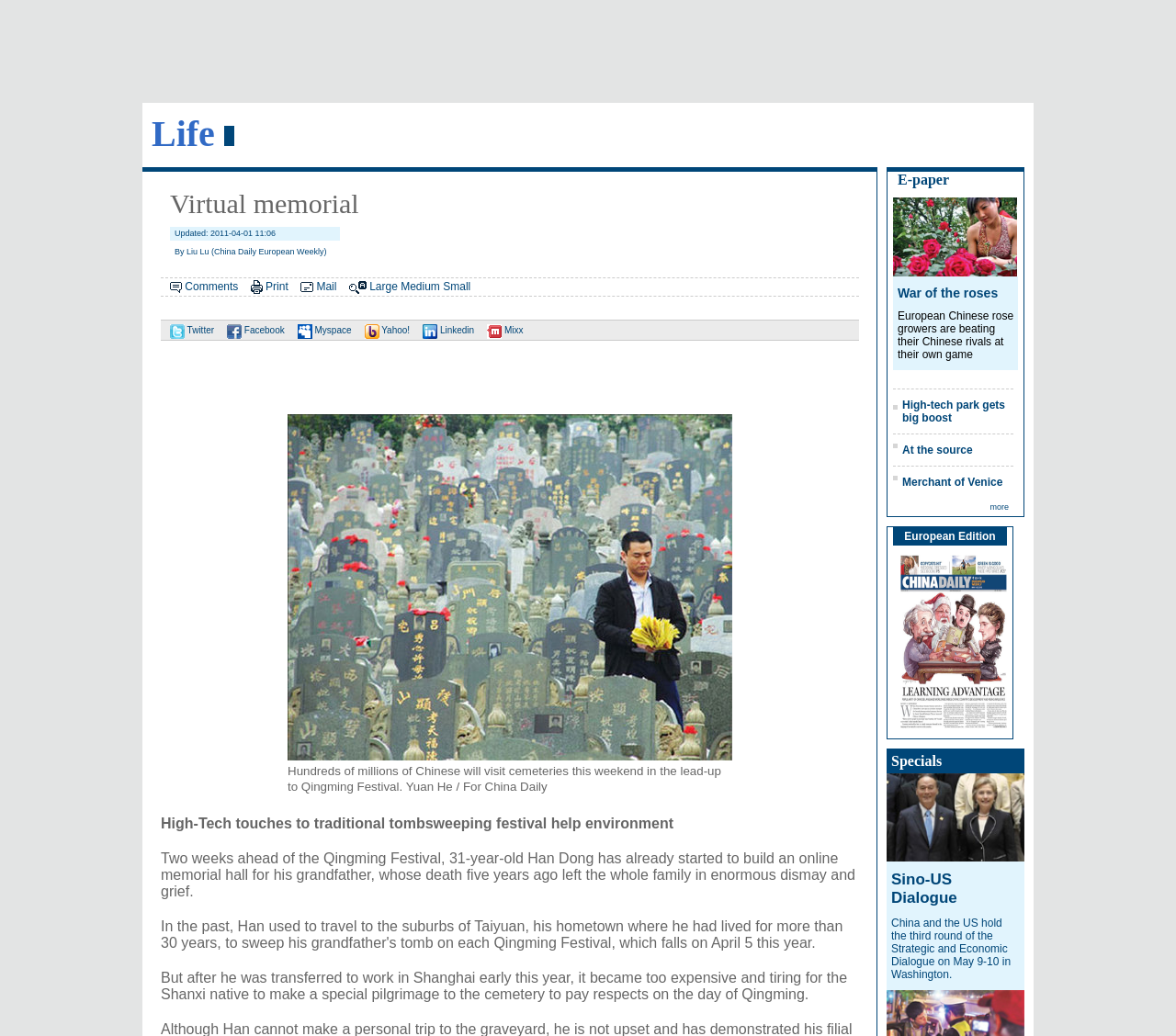Please find the bounding box coordinates of the element that must be clicked to perform the given instruction: "Click the 'Print' link". The coordinates should be four float numbers from 0 to 1, i.e., [left, top, right, bottom].

[0.226, 0.27, 0.245, 0.283]